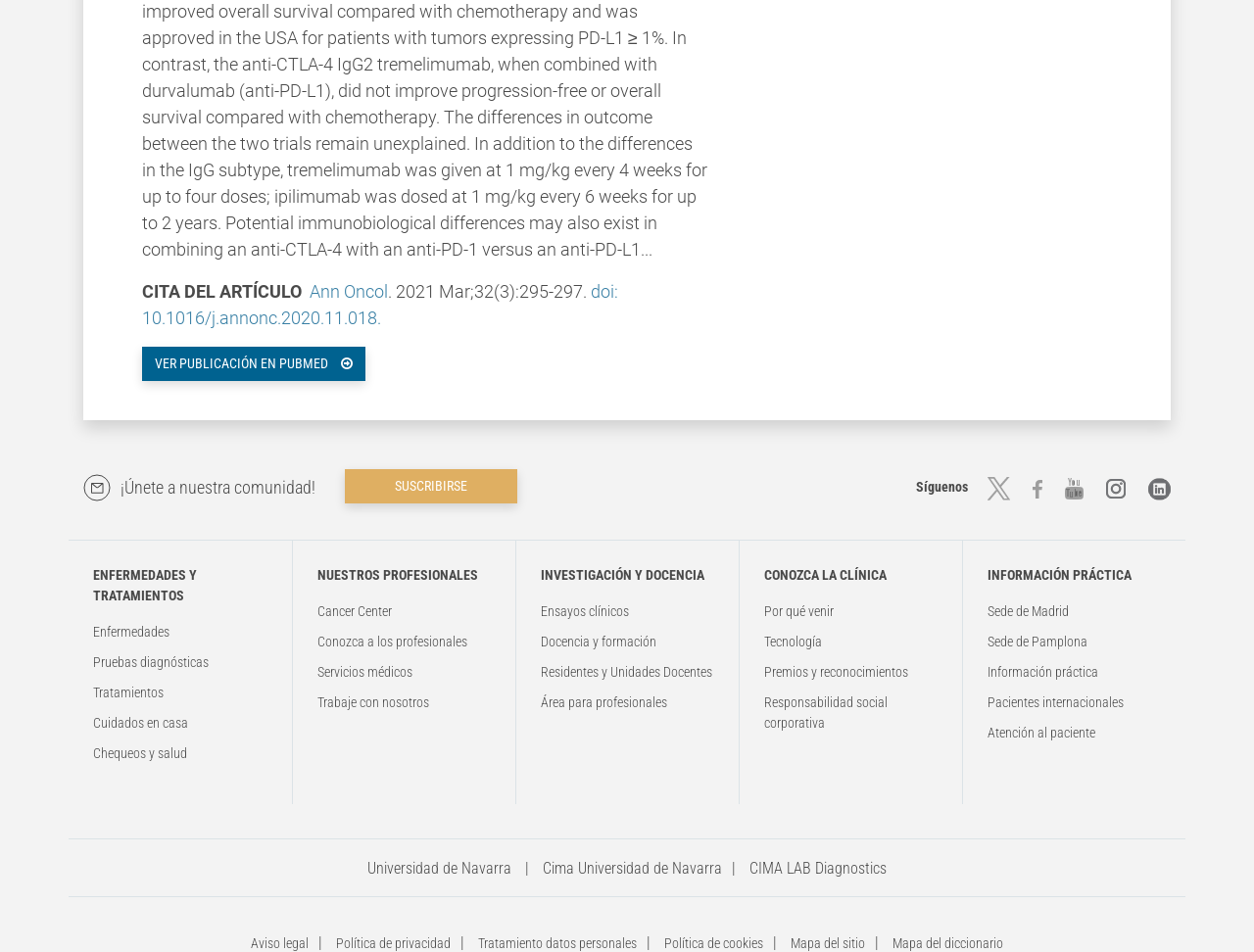Determine the bounding box coordinates for the element that should be clicked to follow this instruction: "Subscribe". The coordinates should be given as four float numbers between 0 and 1, in the format [left, top, right, bottom].

[0.275, 0.493, 0.412, 0.529]